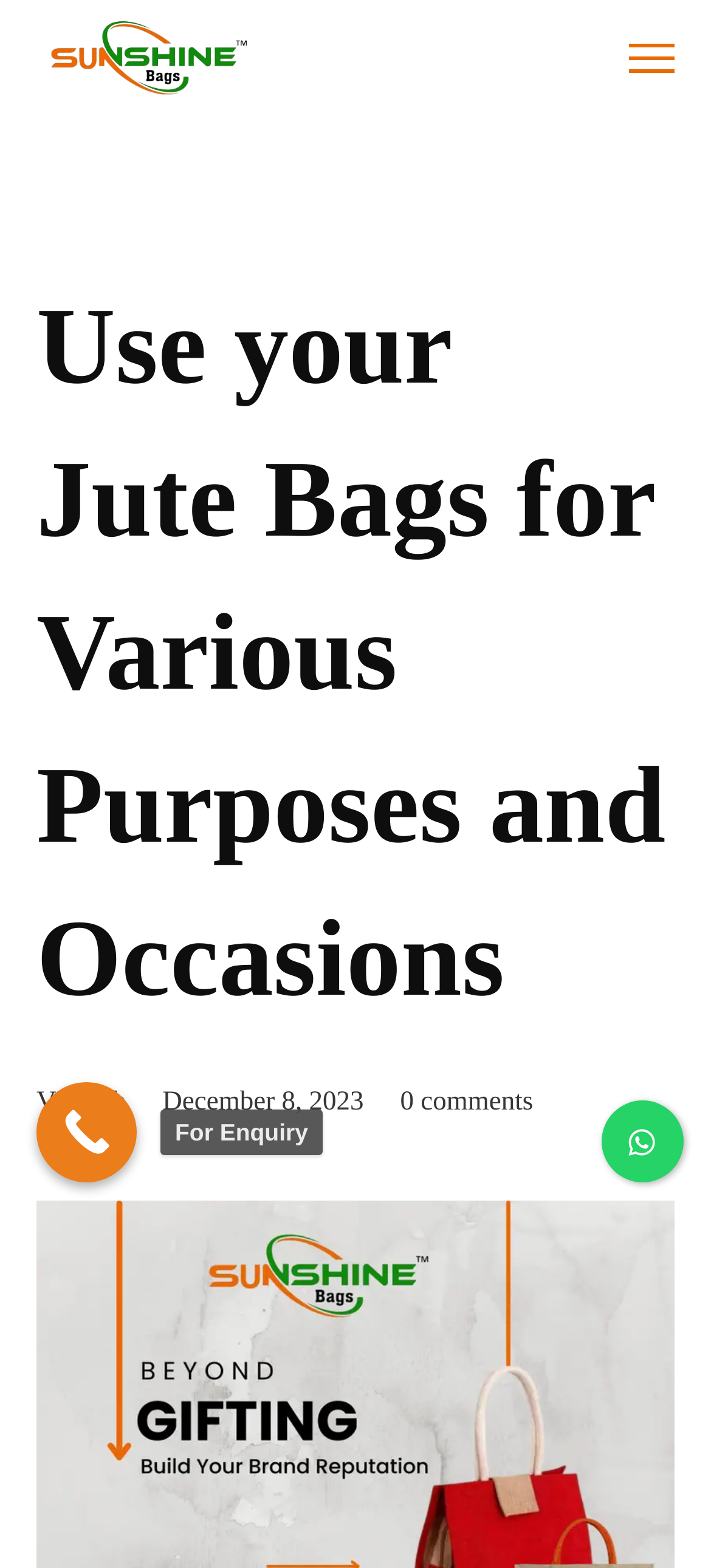Provide the text content of the webpage's main heading.

Use your Jute Bags for Various Purposes and Occasions 